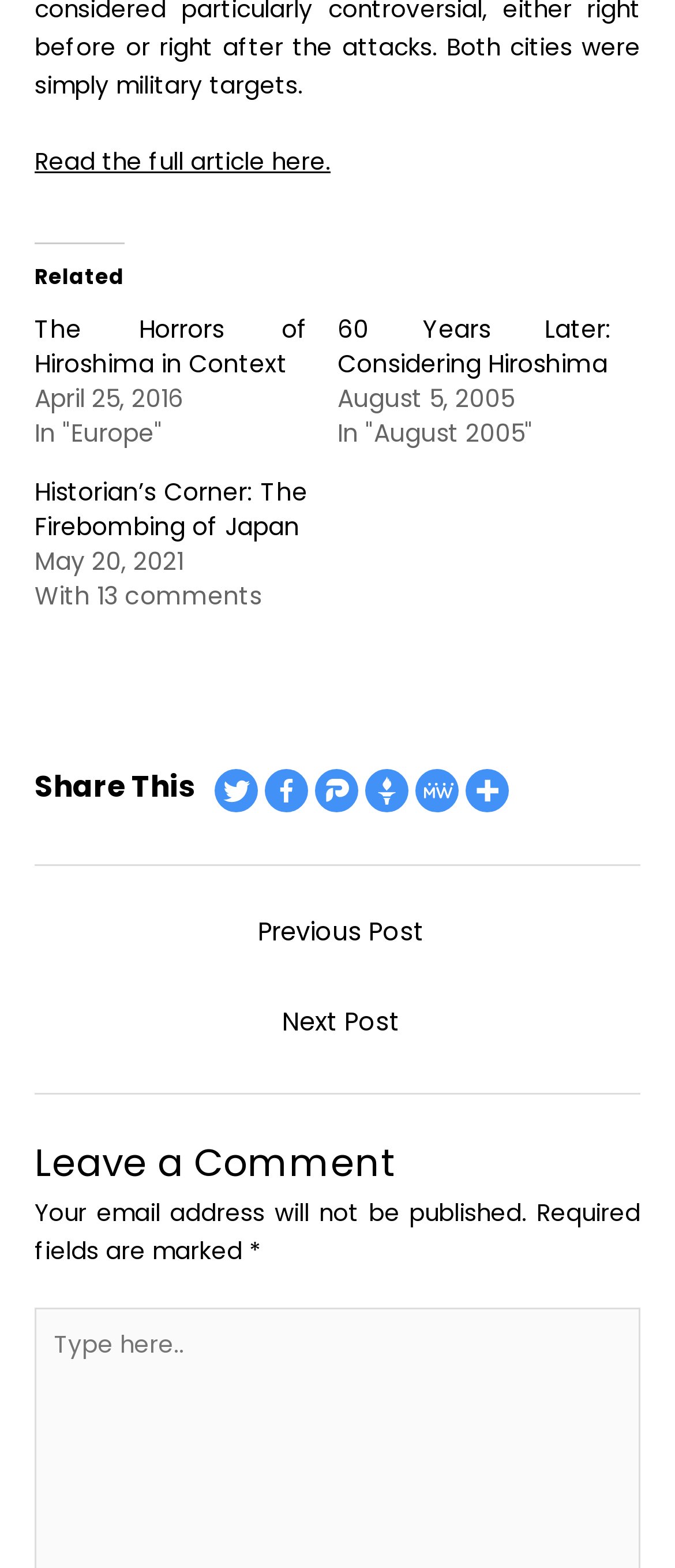Please indicate the bounding box coordinates for the clickable area to complete the following task: "Read the full article". The coordinates should be specified as four float numbers between 0 and 1, i.e., [left, top, right, bottom].

[0.051, 0.093, 0.49, 0.113]